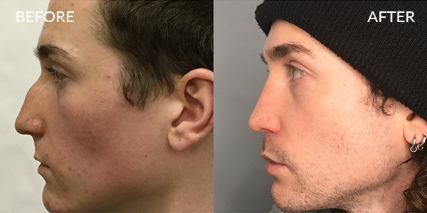What is the purpose of the rhinoplasty procedure?
By examining the image, provide a one-word or phrase answer.

Aesthetic improvements